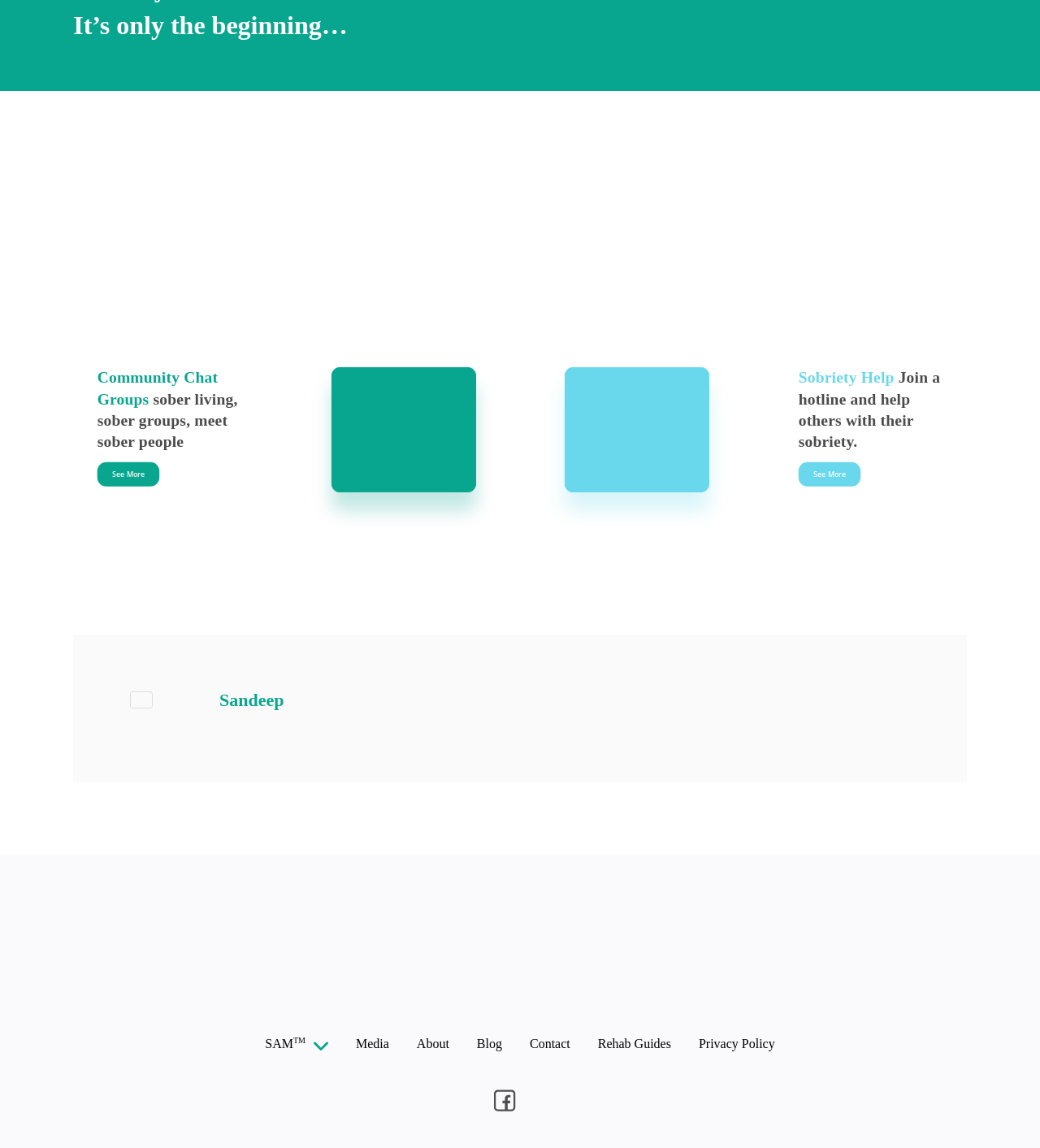Based on the image, give a detailed response to the question: What is the purpose of the images on the webpage?

The images on the webpage, such as 'Meet sober people in your city' and 'Sobriety Help - Reach out for Sobriety & Recovery Help', are likely used to illustrate the concepts of sober living and recovery, which are the main topics of the webpage.